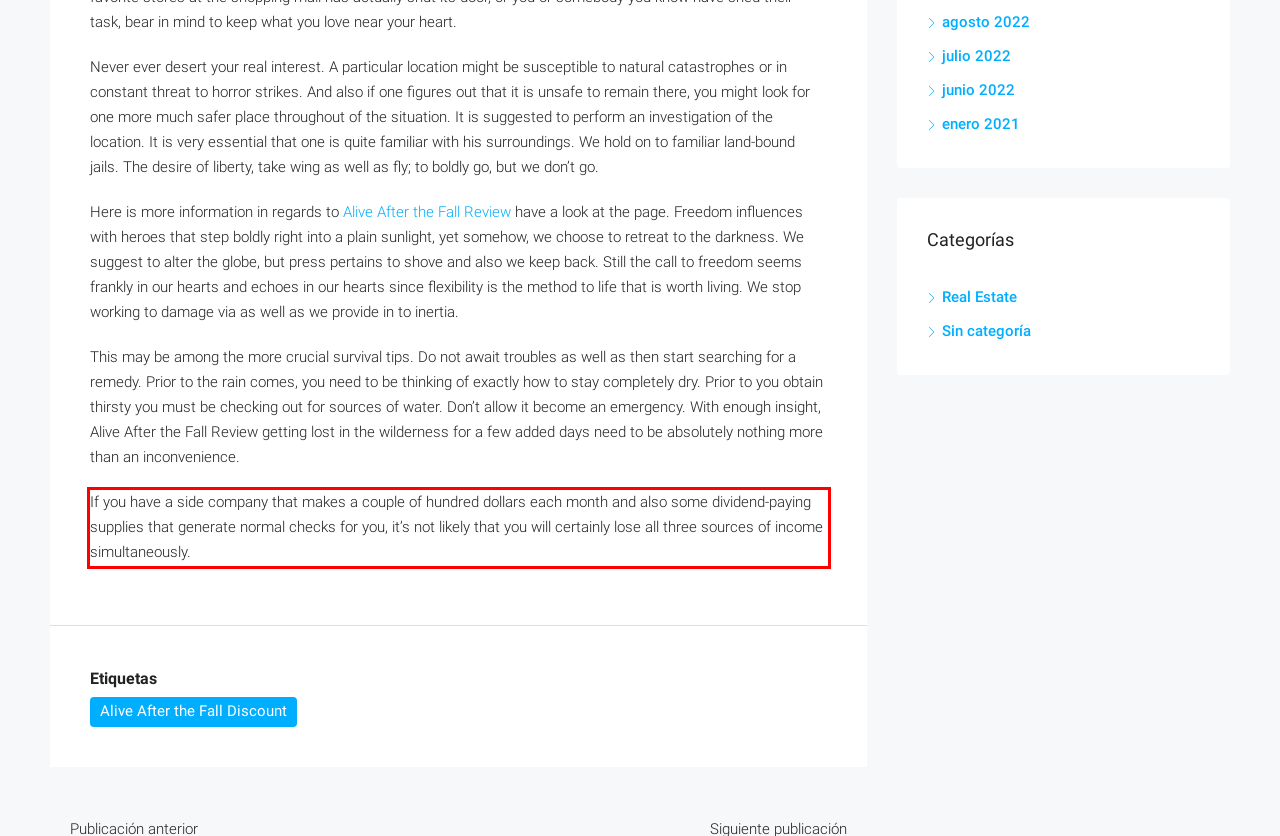Given a screenshot of a webpage containing a red bounding box, perform OCR on the text within this red bounding box and provide the text content.

If you have a side company that makes a couple of hundred dollars each month and also some dividend-paying supplies that generate normal checks for you, it’s not likely that you will certainly lose all three sources of income simultaneously.